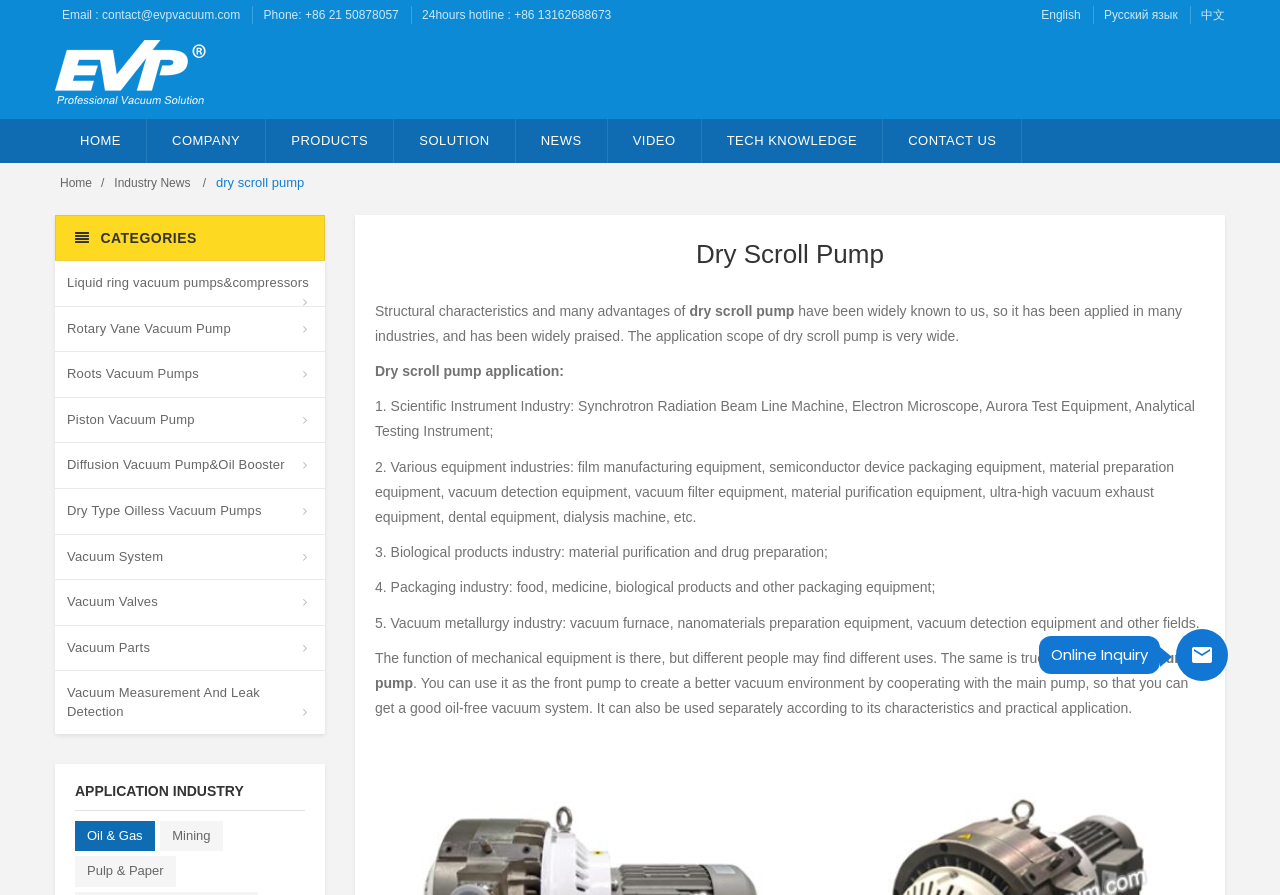What languages are available on the webpage?
Give a detailed and exhaustive answer to the question.

I found the languages by looking at the links at the top of the webpage, which include 'English', 'Русский язык', and '中文'.